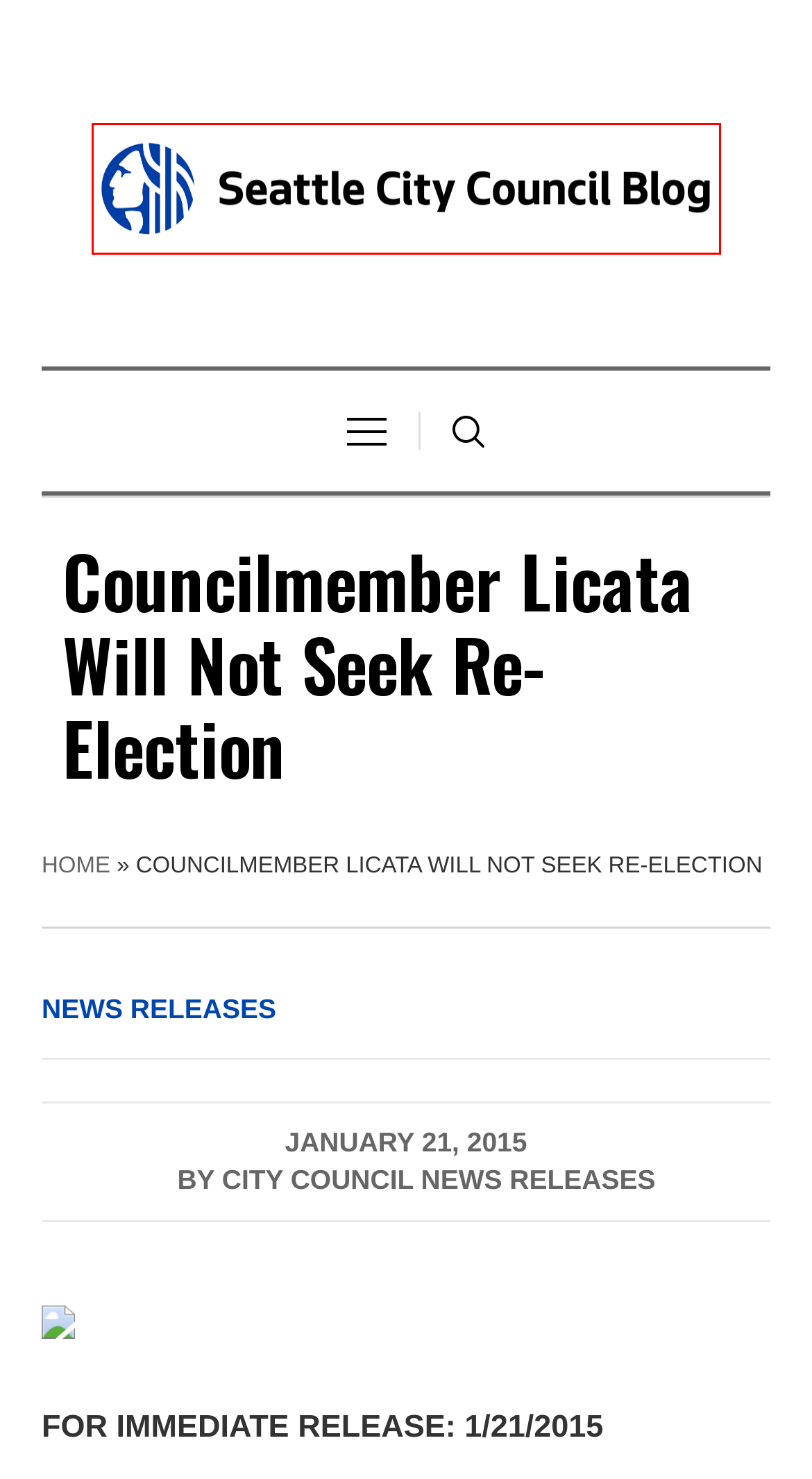Provided is a screenshot of a webpage with a red bounding box around an element. Select the most accurate webpage description for the page that appears after clicking the highlighted element. Here are the candidates:
A. Robert Kettle - Council | seattle.gov
B. City Council News Releases, Author at Seattle City Council Blog
C. Mayor Bruce Harrell - Mayor | seattle.gov
D. Calendar - Council | seattle.gov
E. Find Your Council District - CityClerk | seattle.gov
F. Home - Seattle City Council Blog
G. Dan Strauss - Council | seattle.gov
H. Meet the Council - Council | seattle.gov

F